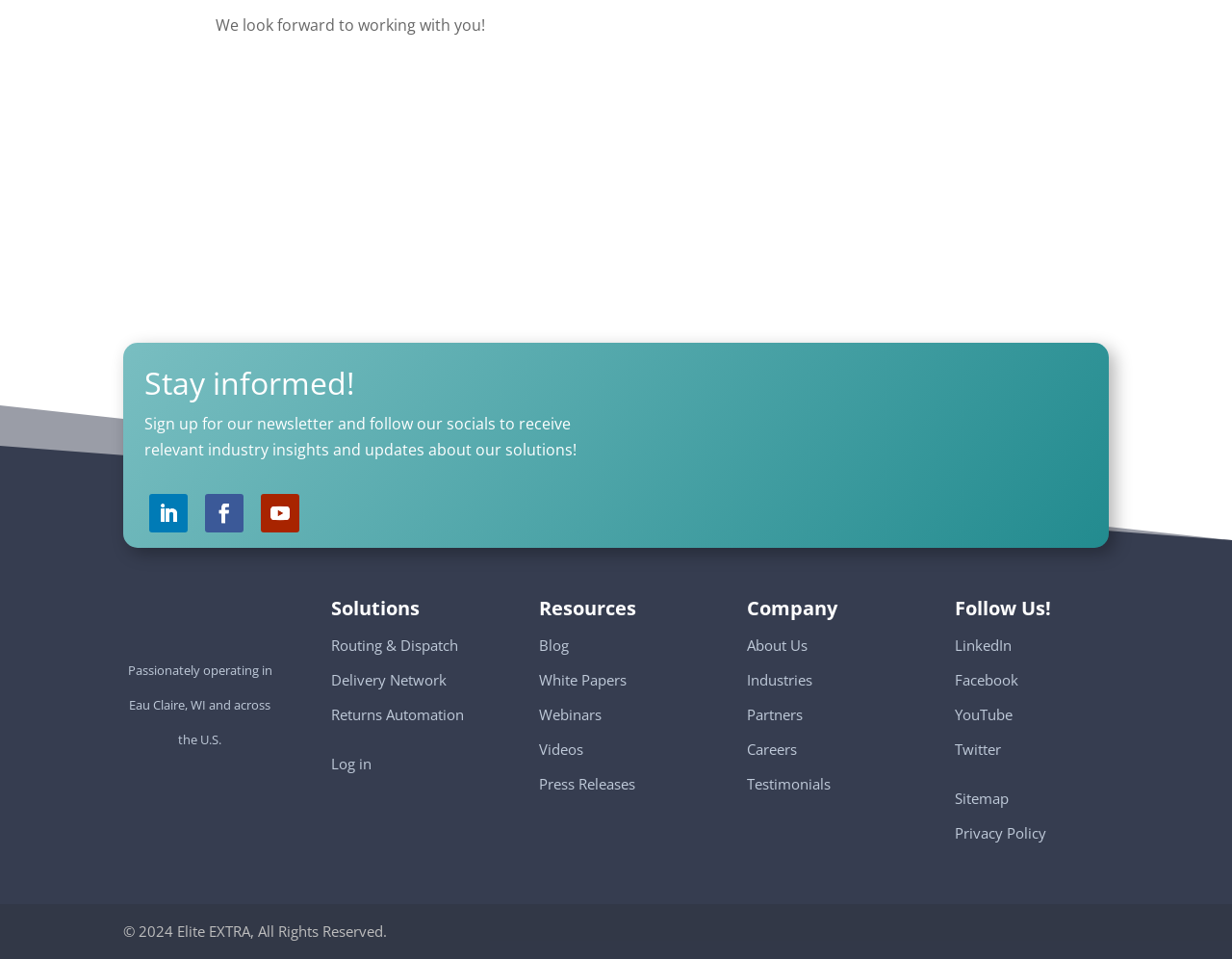Please provide the bounding box coordinates for the element that needs to be clicked to perform the following instruction: "Learn about Routing & Dispatch solutions". The coordinates should be given as four float numbers between 0 and 1, i.e., [left, top, right, bottom].

[0.269, 0.663, 0.372, 0.683]